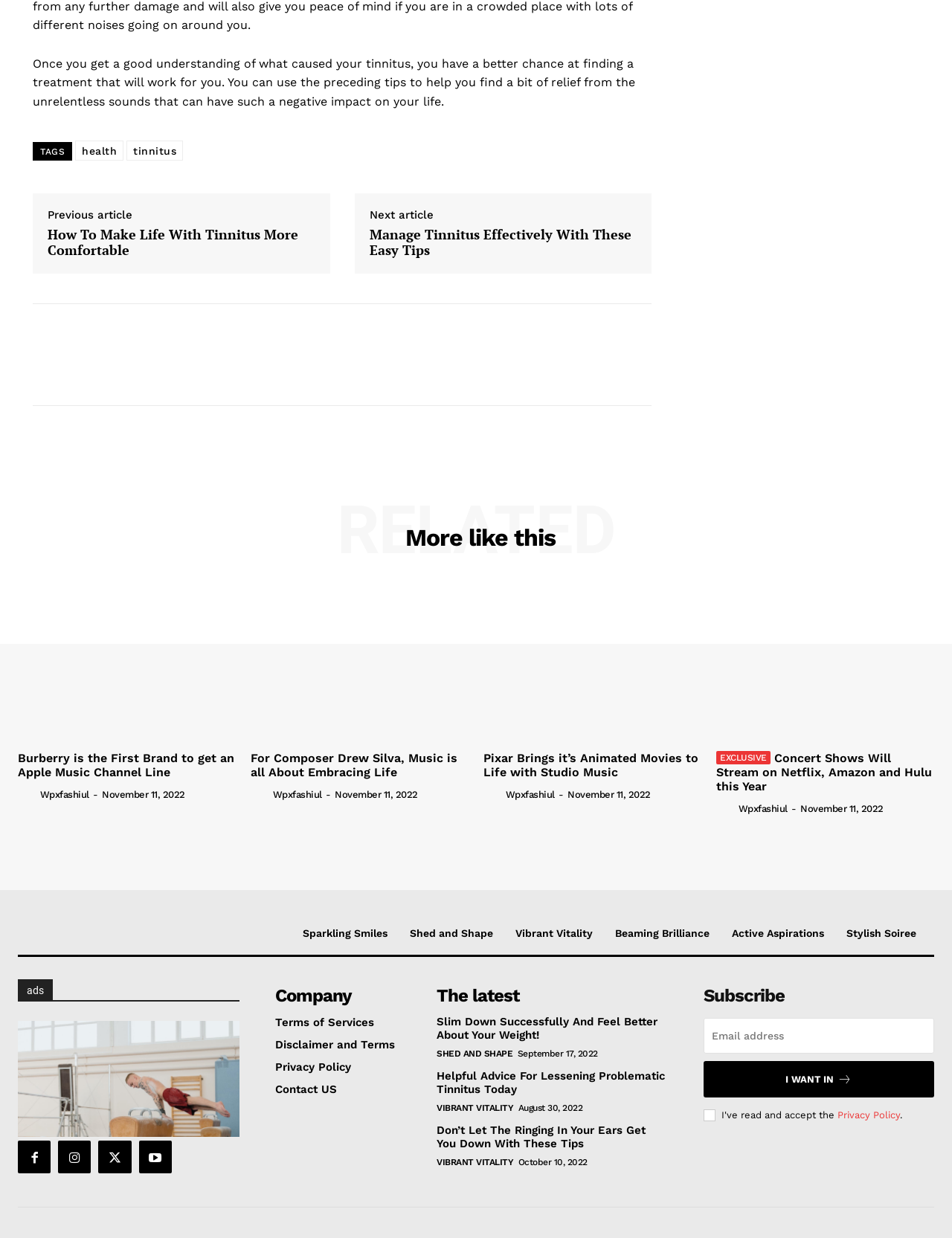Locate the bounding box of the UI element described in the following text: "wpxfashiul".

[0.531, 0.637, 0.582, 0.646]